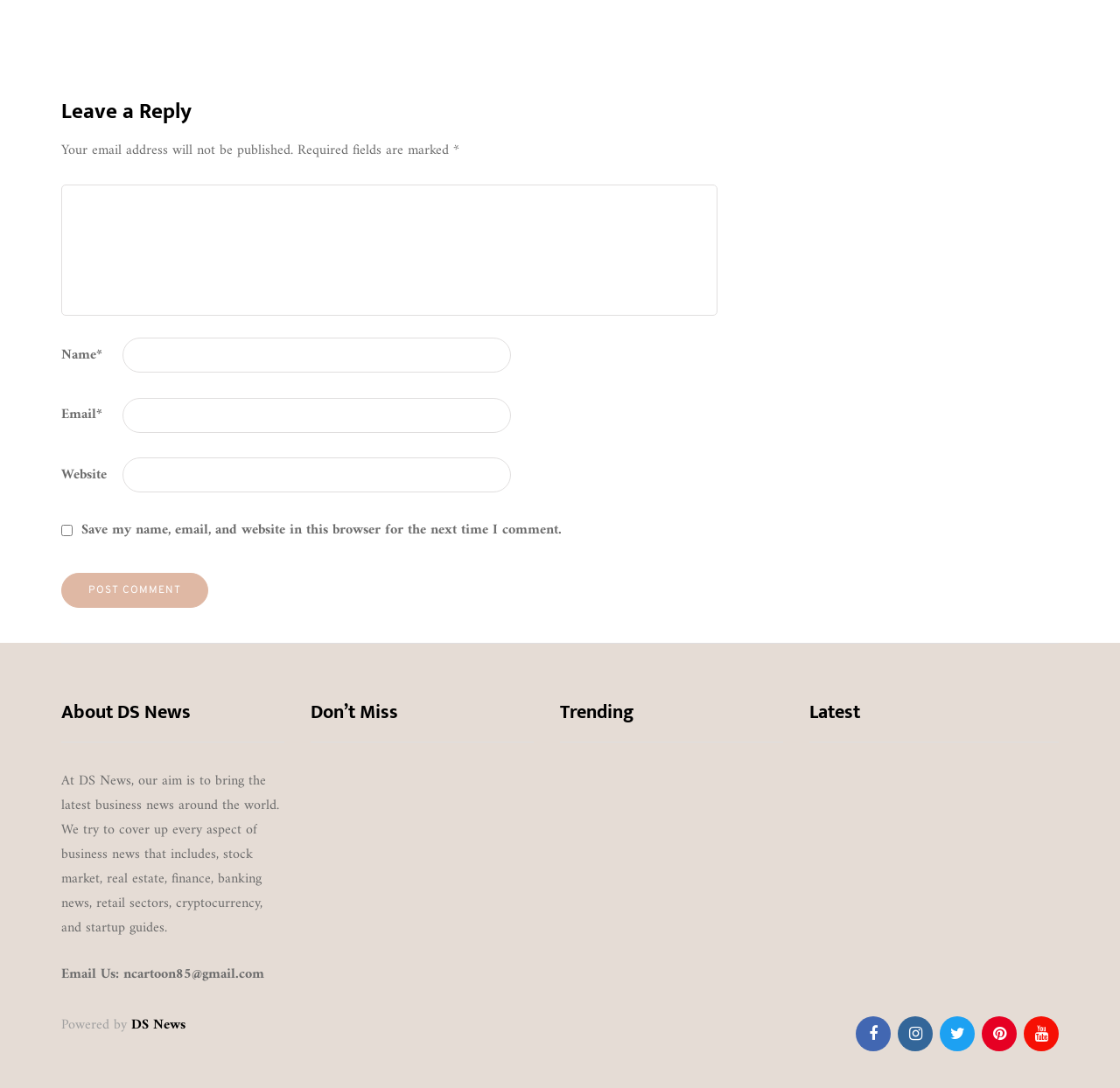Mark the bounding box of the element that matches the following description: "Games".

[0.723, 0.871, 0.777, 0.888]